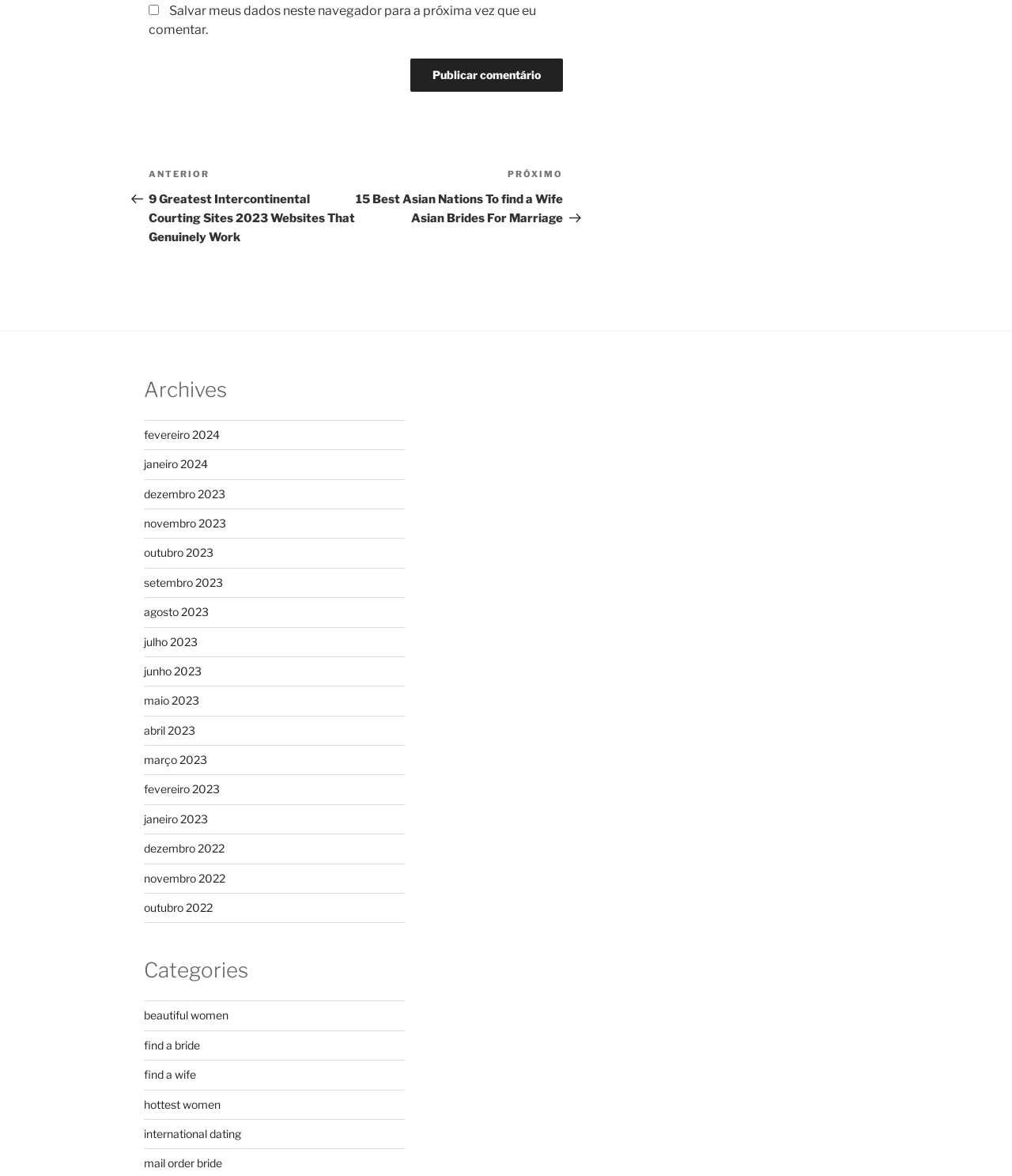What is the theme of the categorized content?
Look at the image and provide a short answer using one word or a phrase.

Dating and relationships